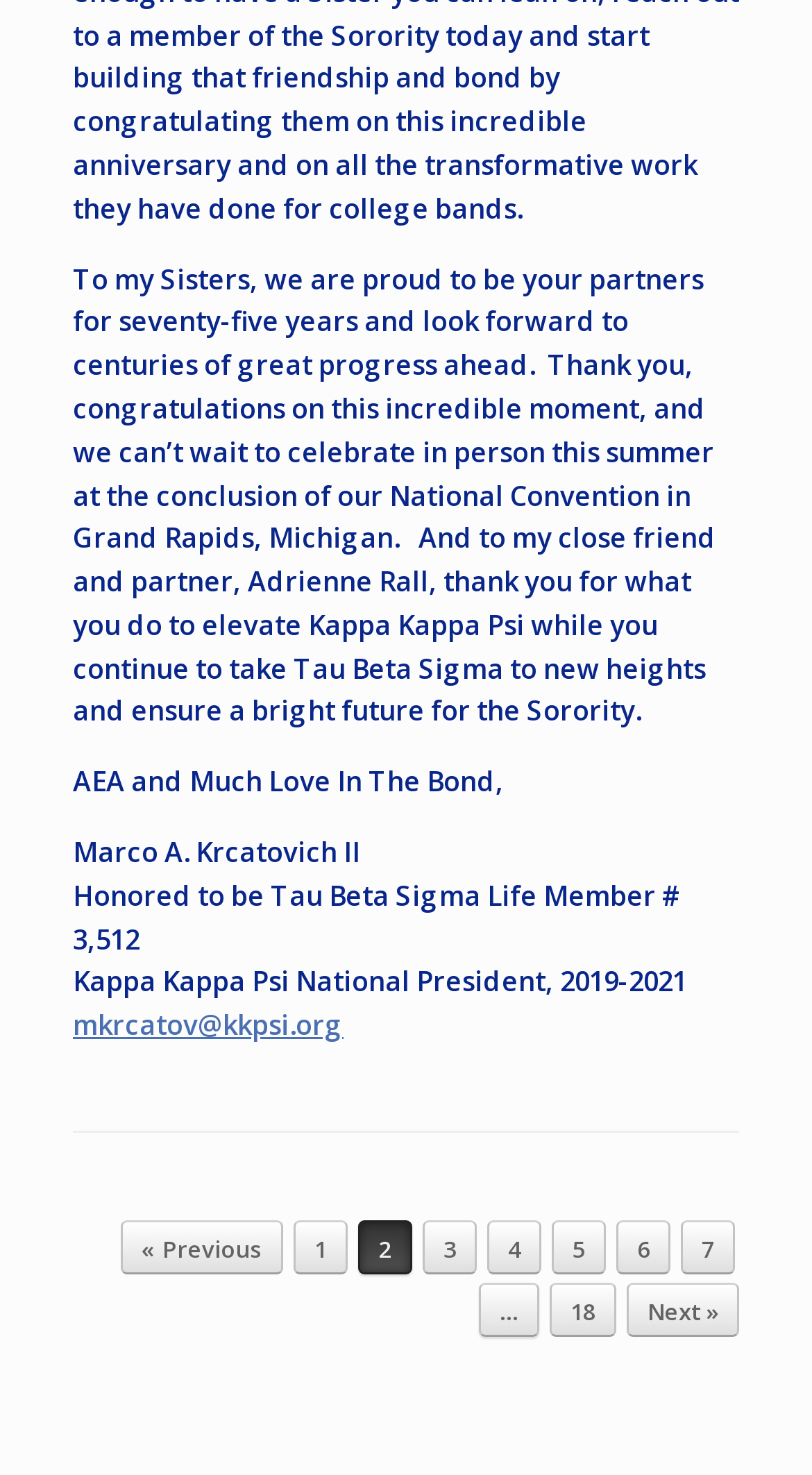Please answer the following question using a single word or phrase: Who is the author of this post?

Marco A. Krcatovich II